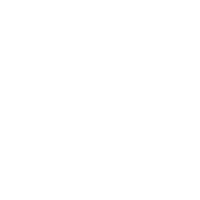What does the logo reflect?
Please use the image to provide a one-word or short phrase answer.

Approachable yet professional posture